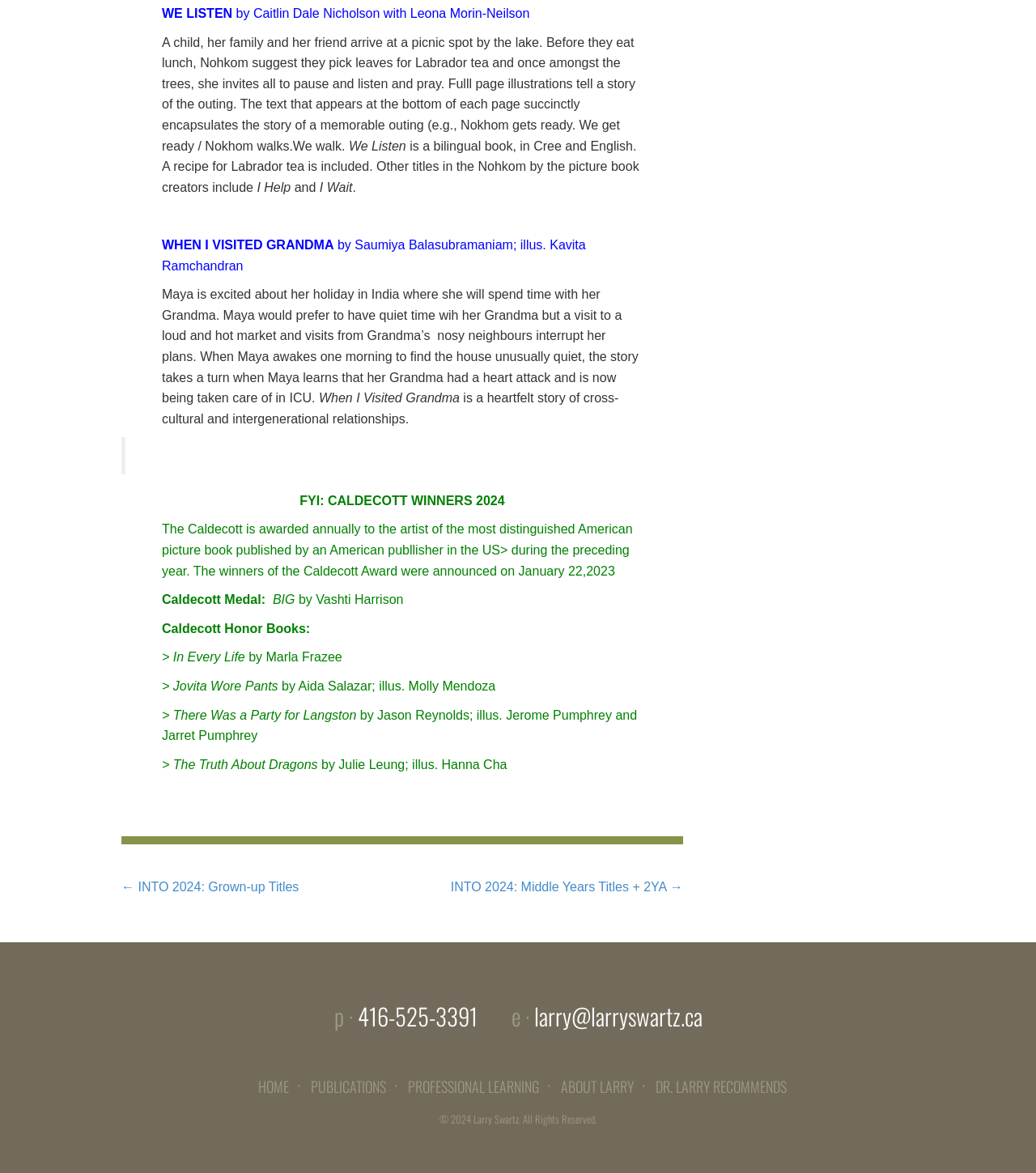Please identify the bounding box coordinates of the clickable area that will fulfill the following instruction: "Click the 'INTO 2024: Middle Years Titles + 2YA' link". The coordinates should be in the format of four float numbers between 0 and 1, i.e., [left, top, right, bottom].

[0.435, 0.75, 0.659, 0.762]